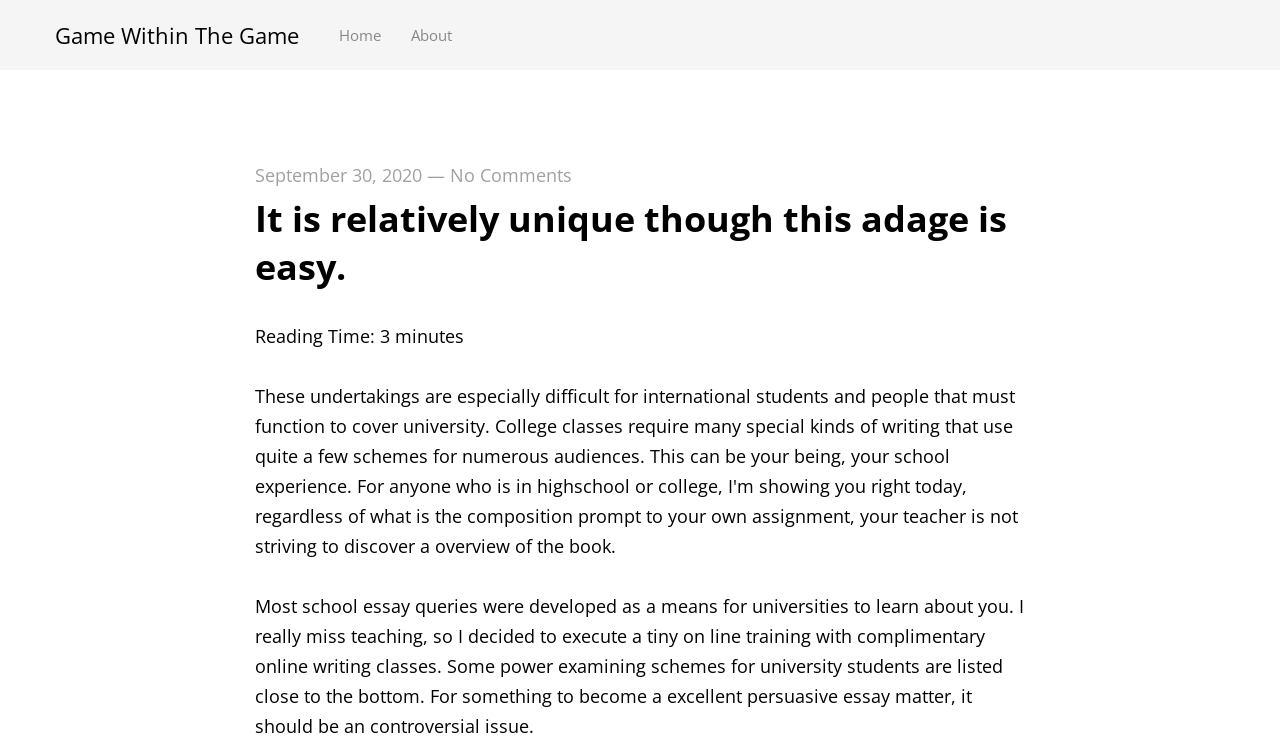What is the name of the game?
Answer with a single word or phrase, using the screenshot for reference.

Game Within The Game